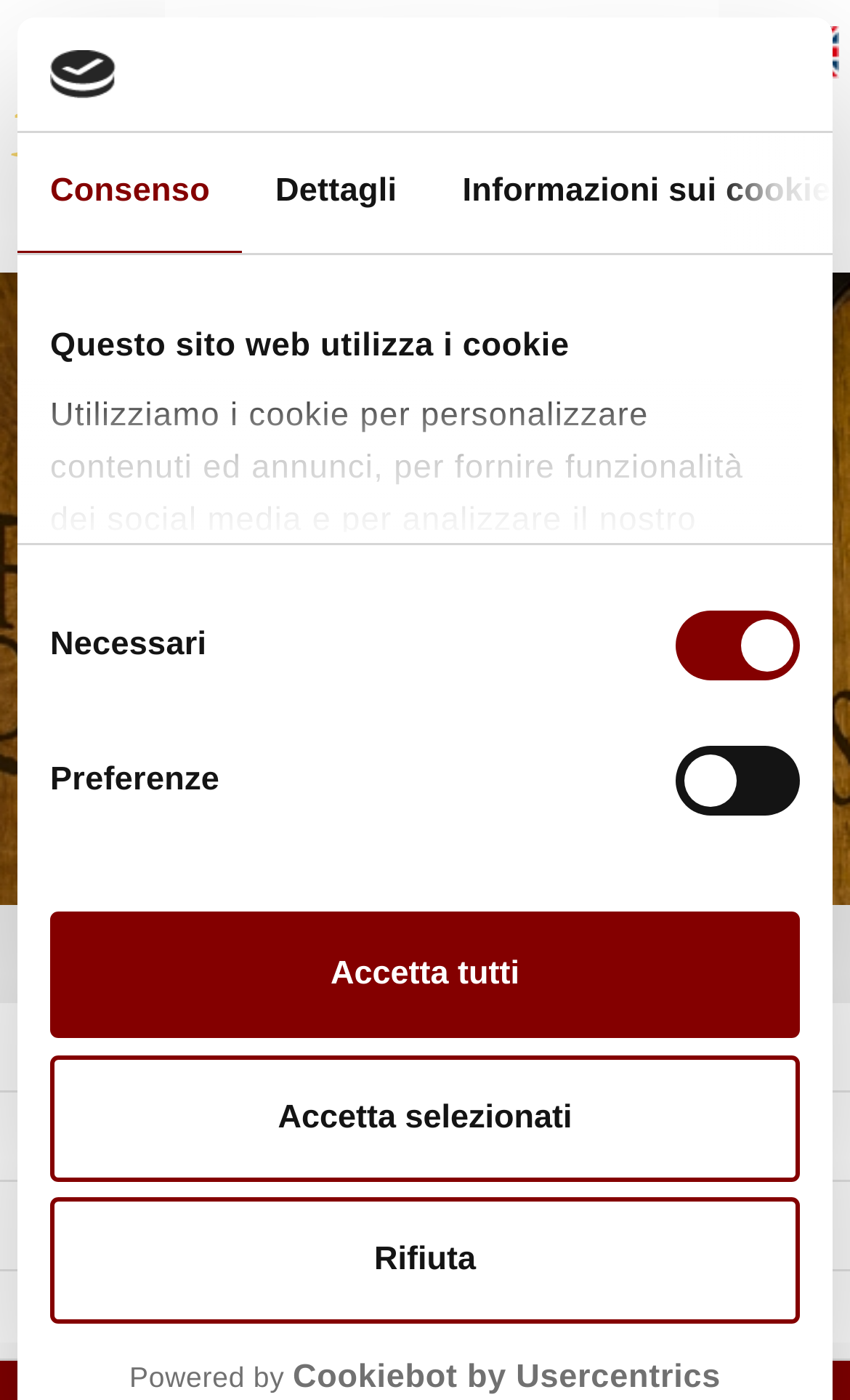Locate the bounding box of the user interface element based on this description: "A Family History since 1887".

[0.0, 0.716, 1.0, 0.78]